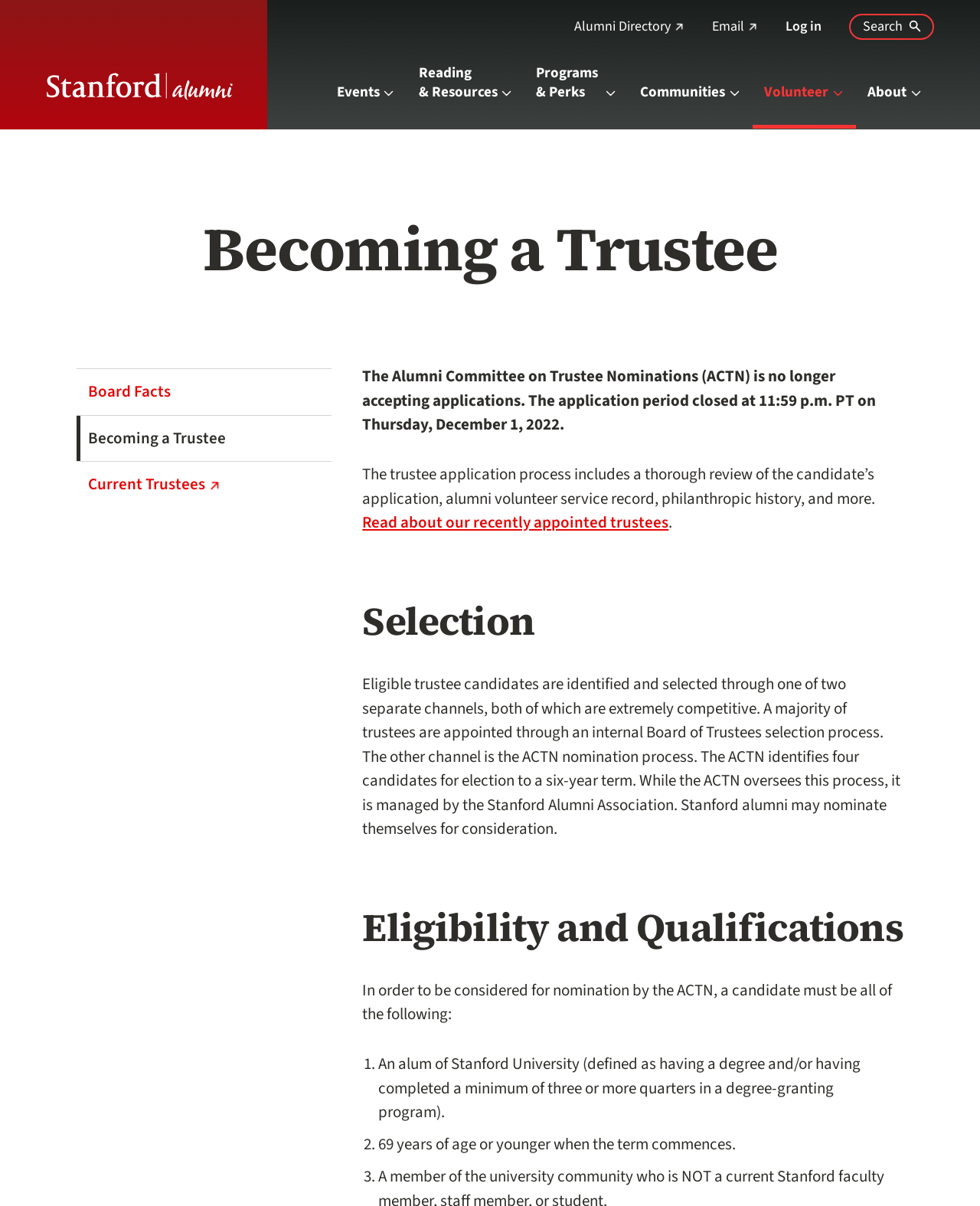Show the bounding box coordinates of the region that should be clicked to follow the instruction: "Click the 'Events' button."

[0.332, 0.056, 0.415, 0.107]